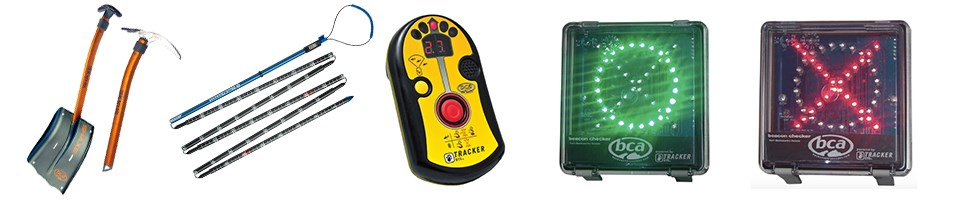What do the beacon checkers indicate?
Using the screenshot, give a one-word or short phrase answer.

Device functionality